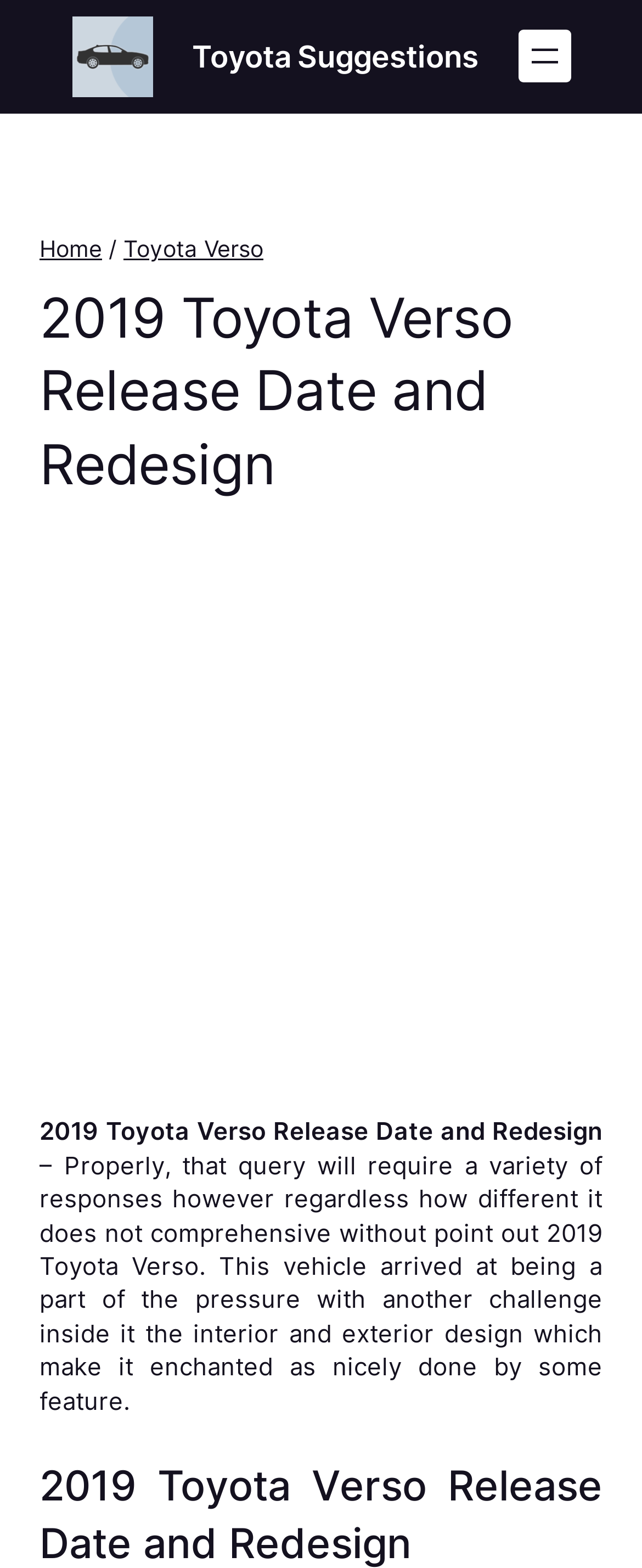Based on the element description "Home", predict the bounding box coordinates of the UI element.

[0.062, 0.15, 0.159, 0.167]